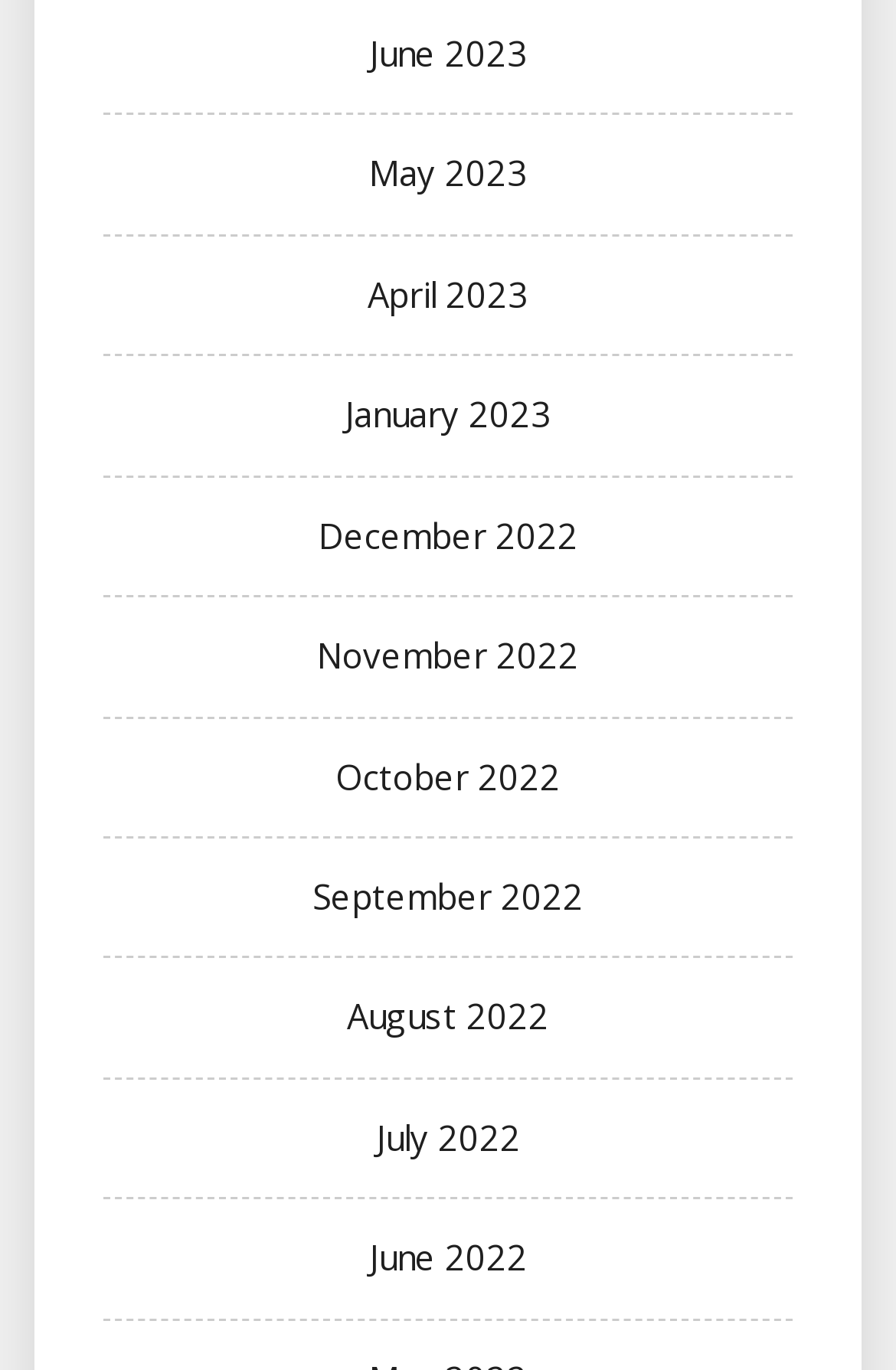Identify the bounding box coordinates of the element that should be clicked to fulfill this task: "view June 2022". The coordinates should be provided as four float numbers between 0 and 1, i.e., [left, top, right, bottom].

[0.412, 0.901, 0.588, 0.934]